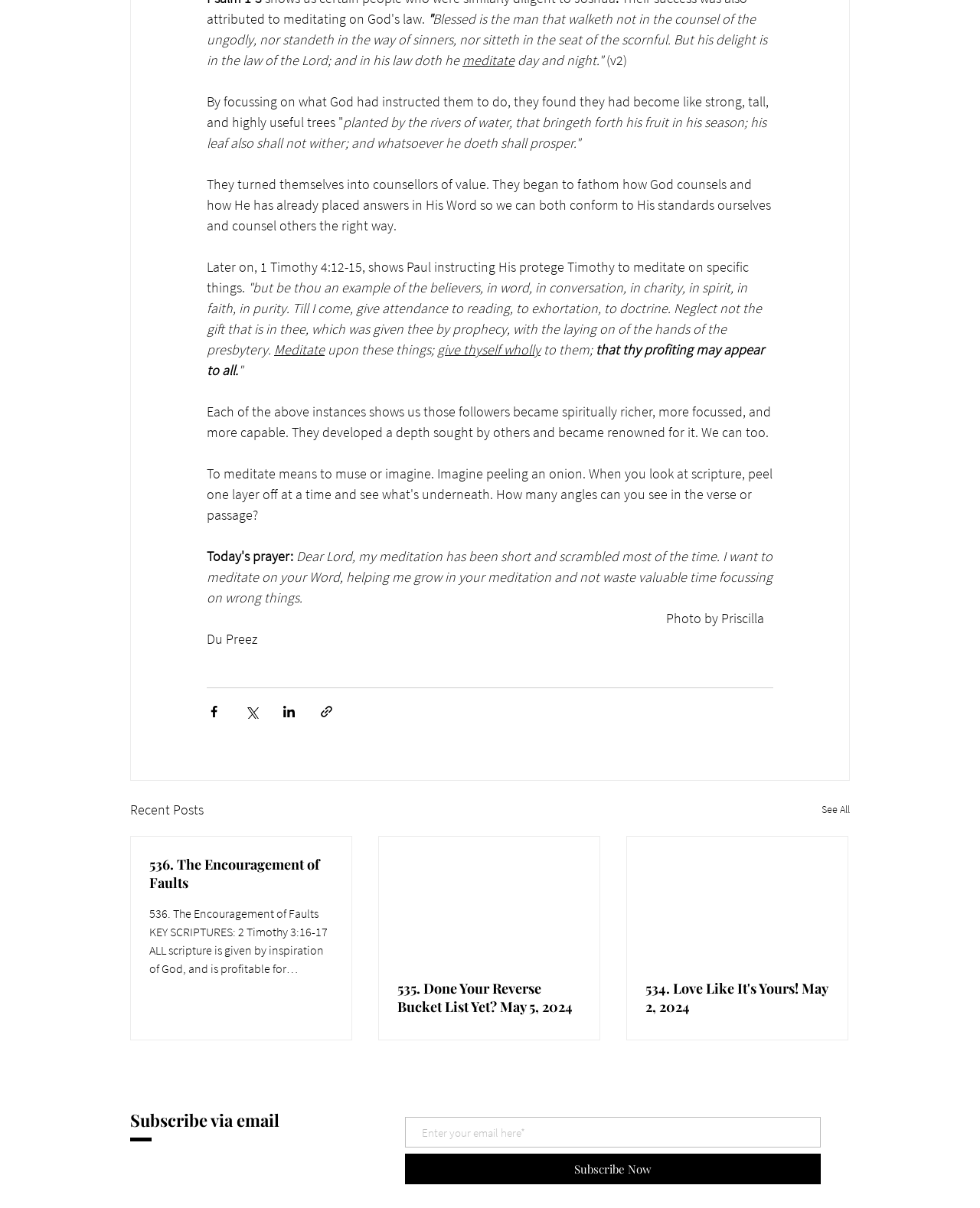Given the element description 536. The Encouragement of Faults, specify the bounding box coordinates of the corresponding UI element in the format (top-left x, top-left y, bottom-right x, bottom-right y). All values must be between 0 and 1.

[0.152, 0.708, 0.34, 0.738]